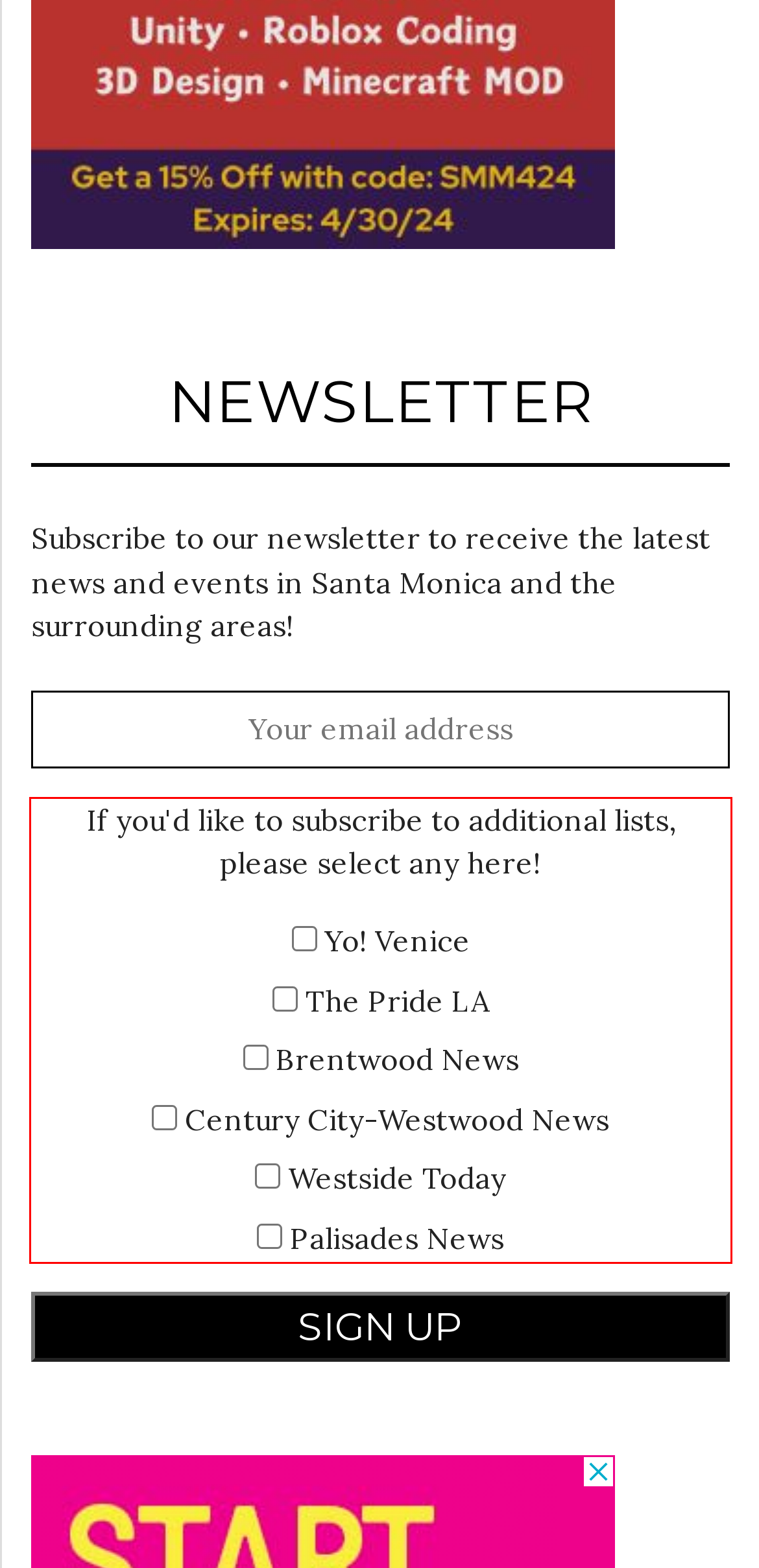You are given a screenshot of a webpage with a UI element highlighted by a red bounding box. Please perform OCR on the text content within this red bounding box.

If you'd like to subscribe to additional lists, please select any here! Yo! Venice The Pride LA Brentwood News Century City-Westwood News Westside Today Palisades News